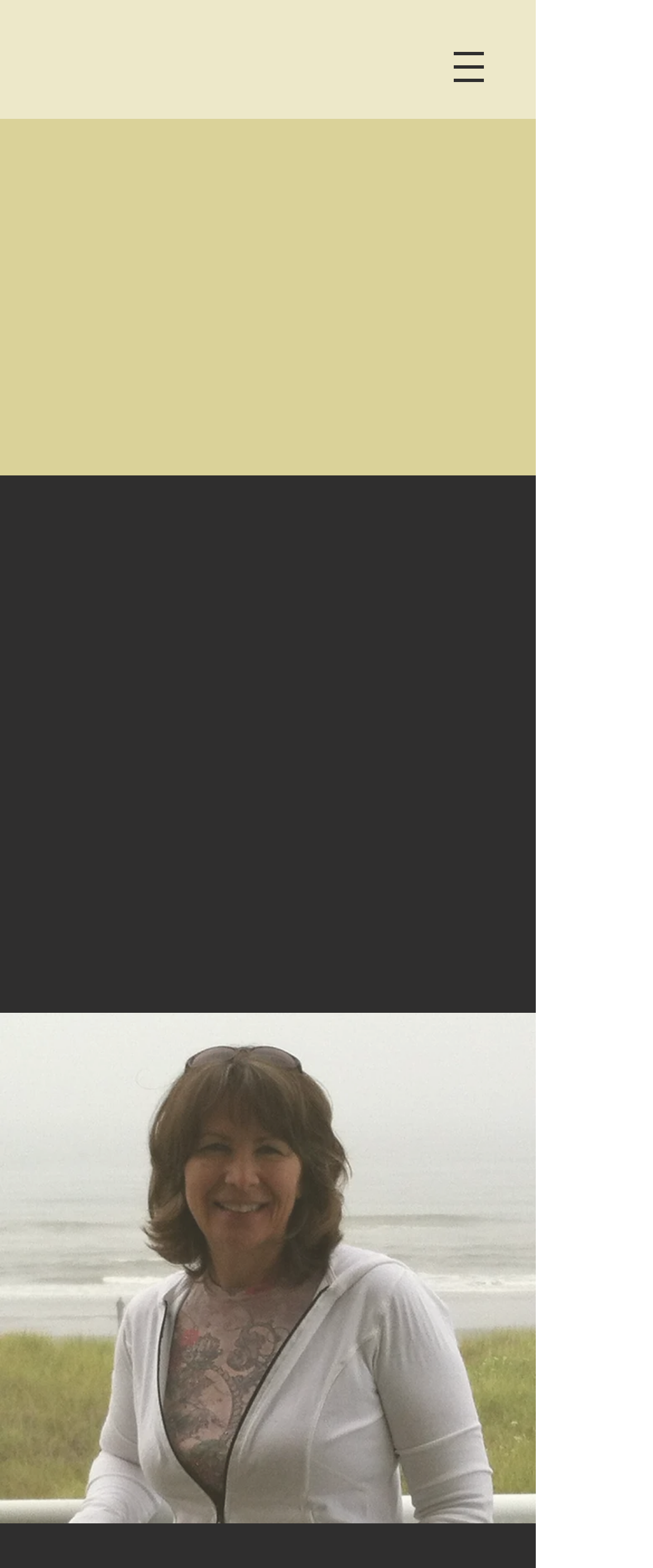Locate the bounding box coordinates of the UI element described by: "Housing Finance Committee". Provide the coordinates as four float numbers between 0 and 1, formatted as [left, top, right, bottom].

None